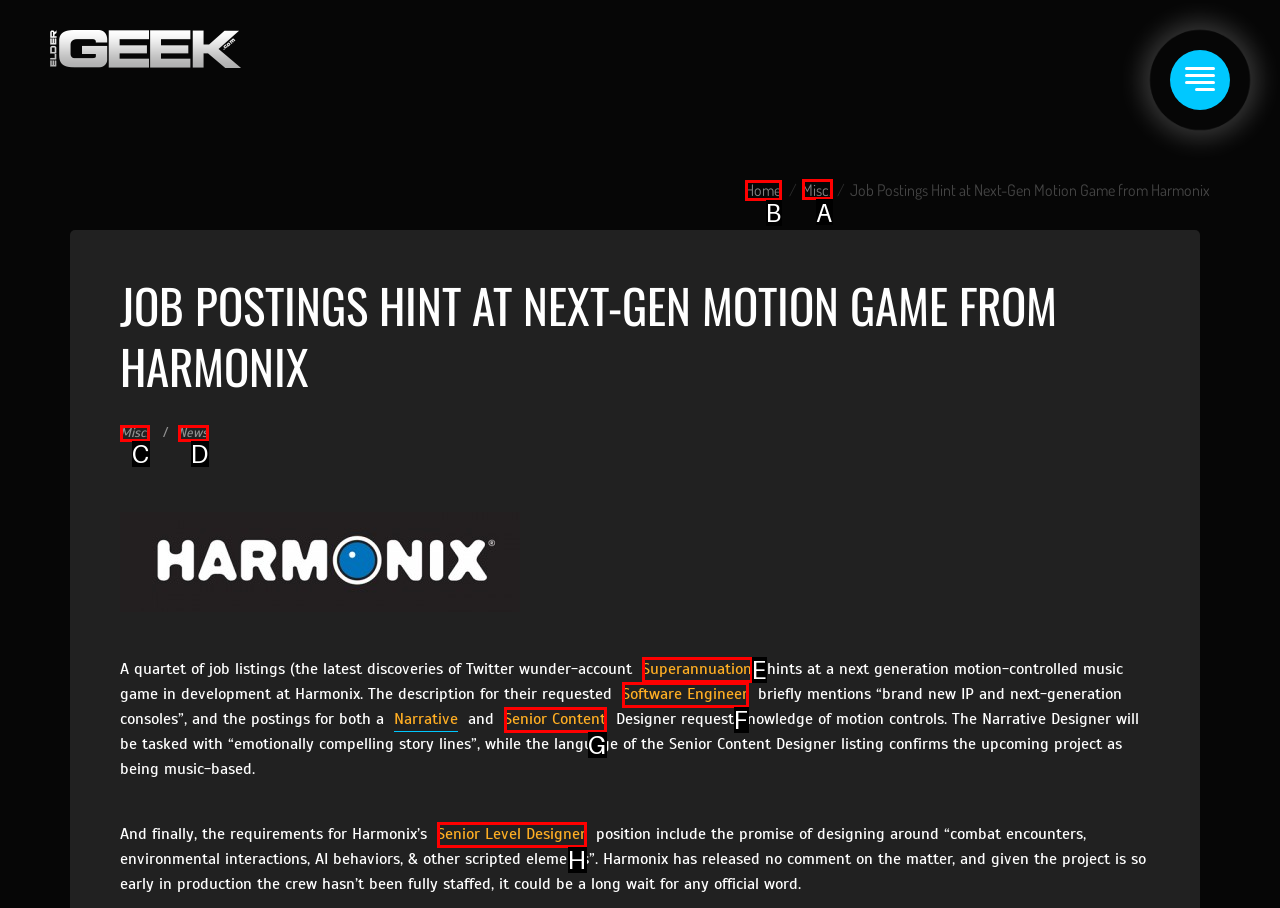Determine the appropriate lettered choice for the task: read about Misc.. Reply with the correct letter.

A